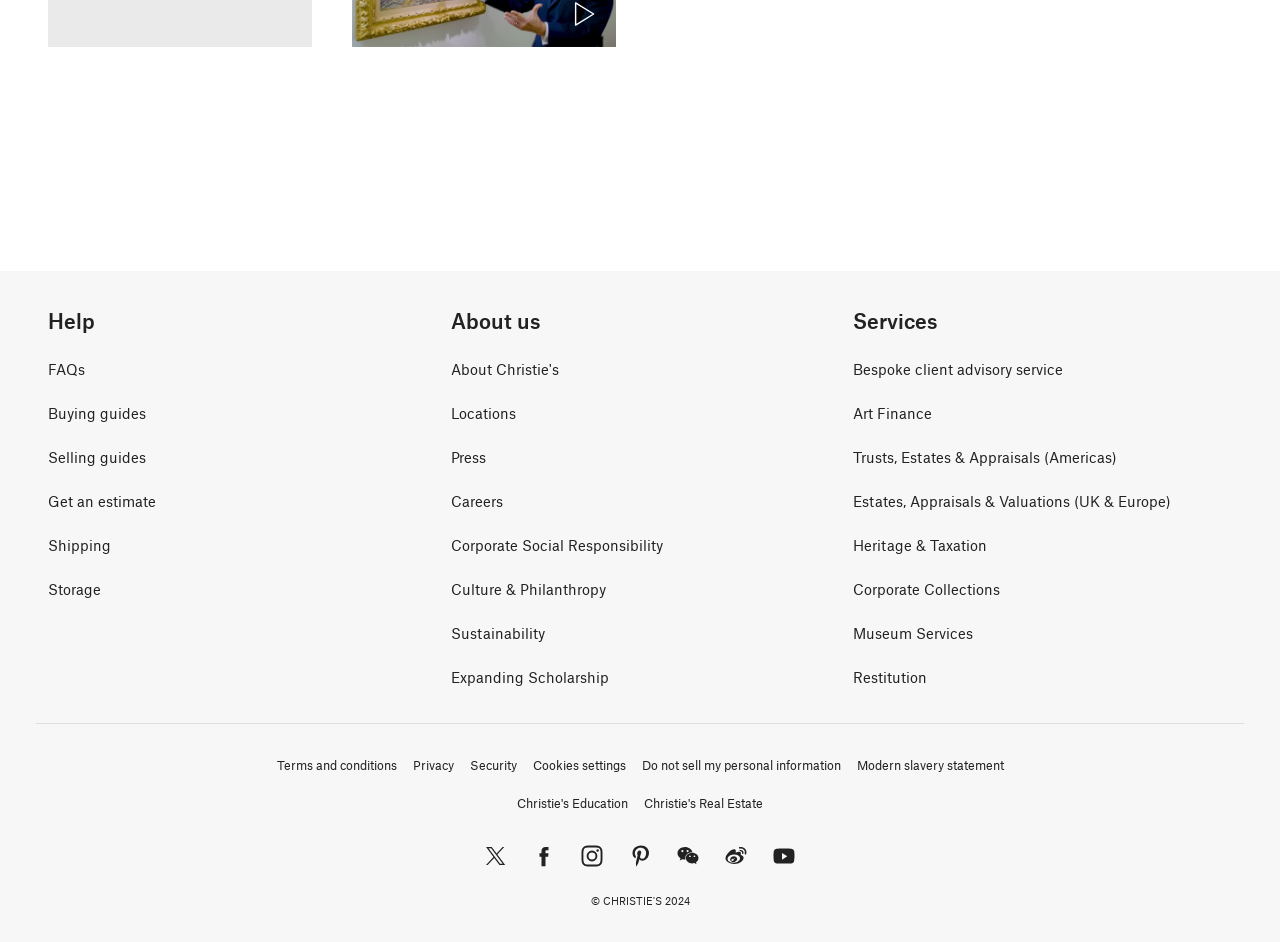Determine the bounding box coordinates of the clickable element necessary to fulfill the instruction: "Learn about 'About Christie’s'". Provide the coordinates as four float numbers within the 0 to 1 range, i.e., [left, top, right, bottom].

[0.352, 0.382, 0.436, 0.401]